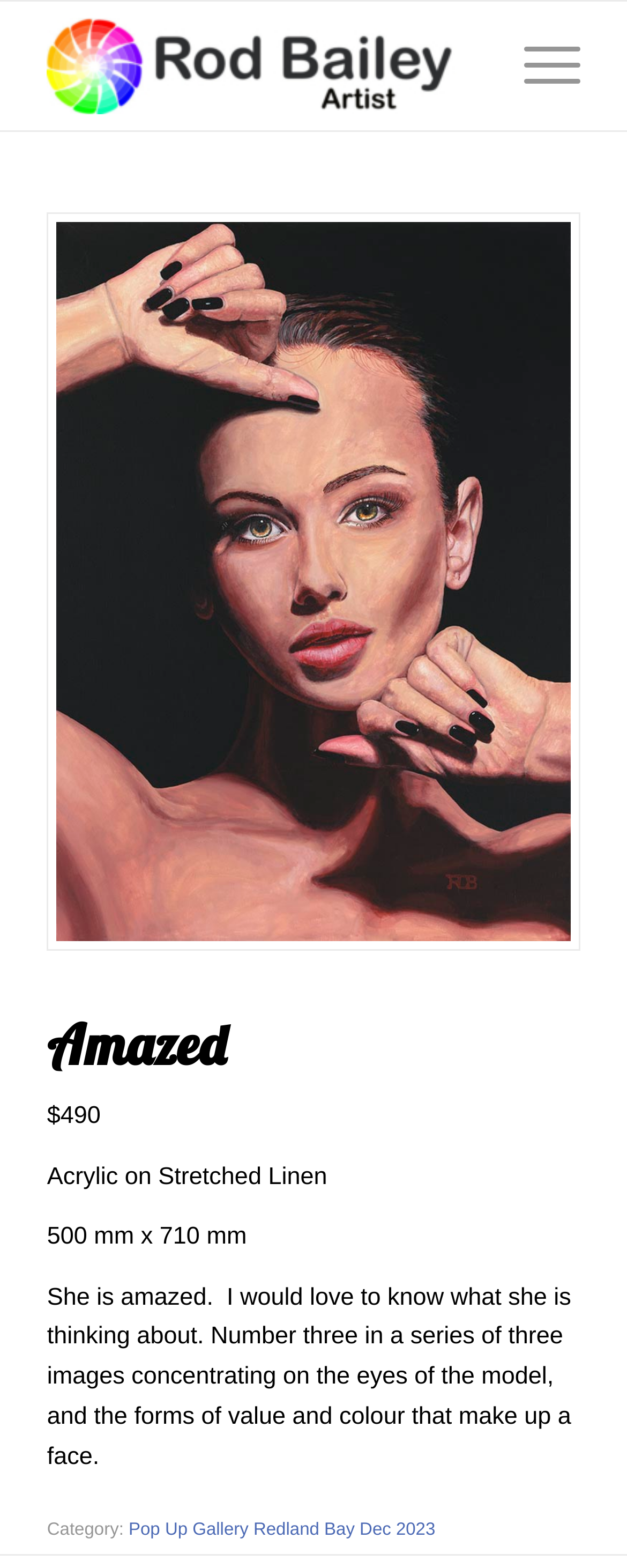Ascertain the bounding box coordinates for the UI element detailed here: "alt="Rod Bailey - Australian Artist"". The coordinates should be provided as [left, top, right, bottom] with each value being a float between 0 and 1.

[0.075, 0.001, 0.755, 0.083]